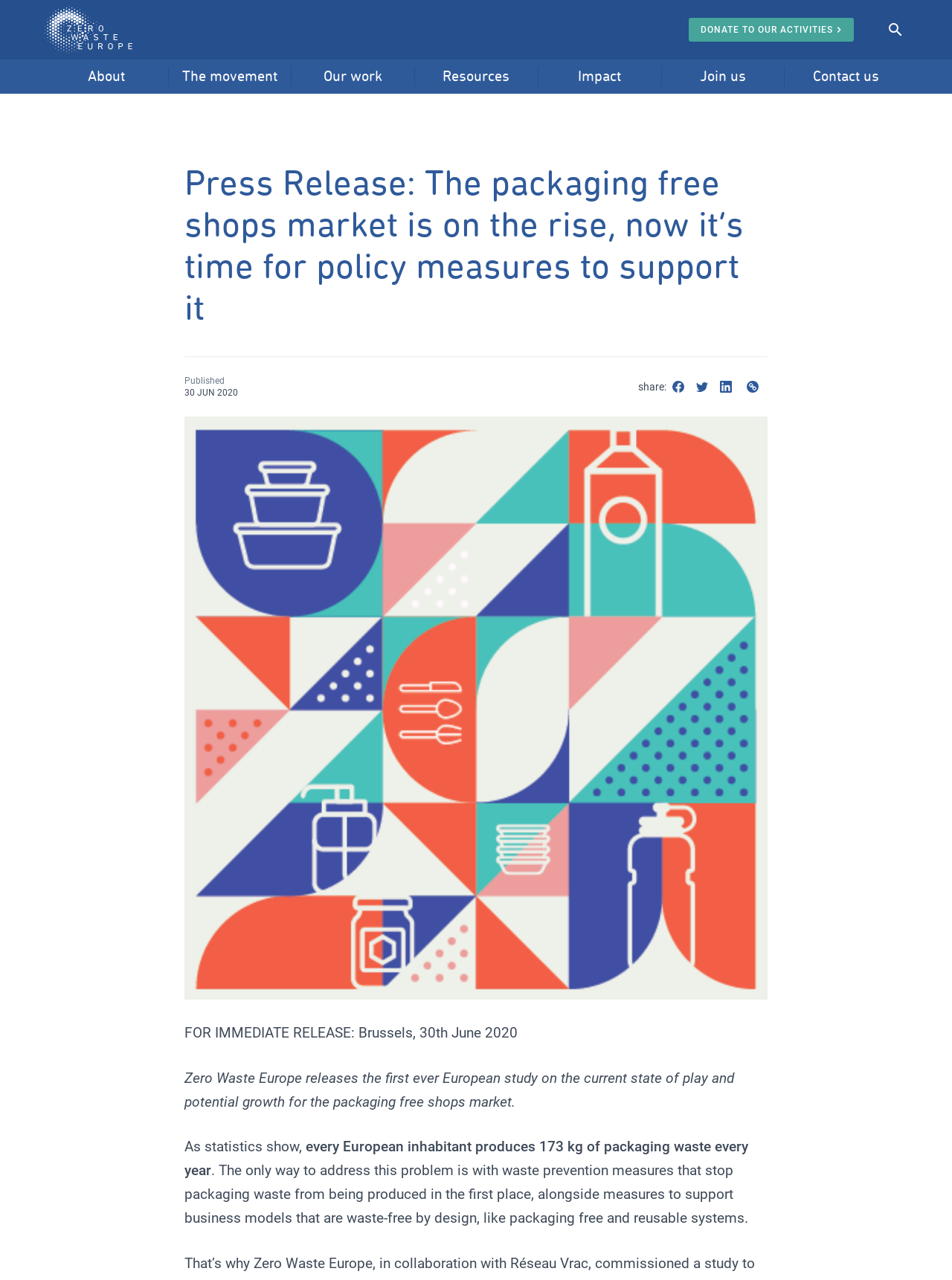Please examine the image and provide a detailed answer to the question: How many social media platforms are available for sharing?

Below the press release, there are three social media platforms available for sharing, including Facebook, Twitter, and Linkedin. Counting these platforms, we can see that there are 3 social media platforms available for sharing.